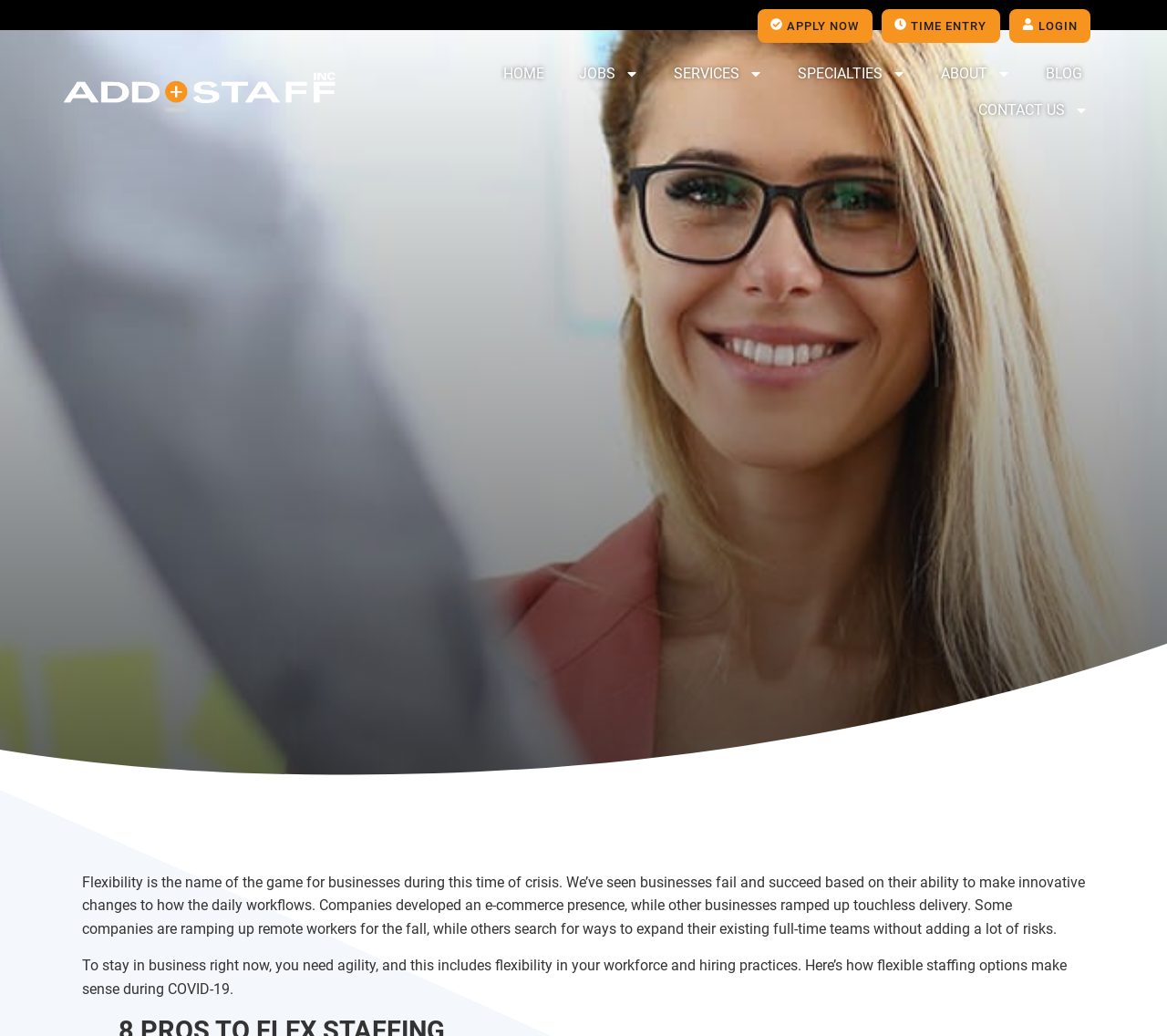Please determine the heading text of this webpage.

8 REASONS TO CONSIDER FLEXIBLE STAFFING FOR YOUR EMPLOYEES